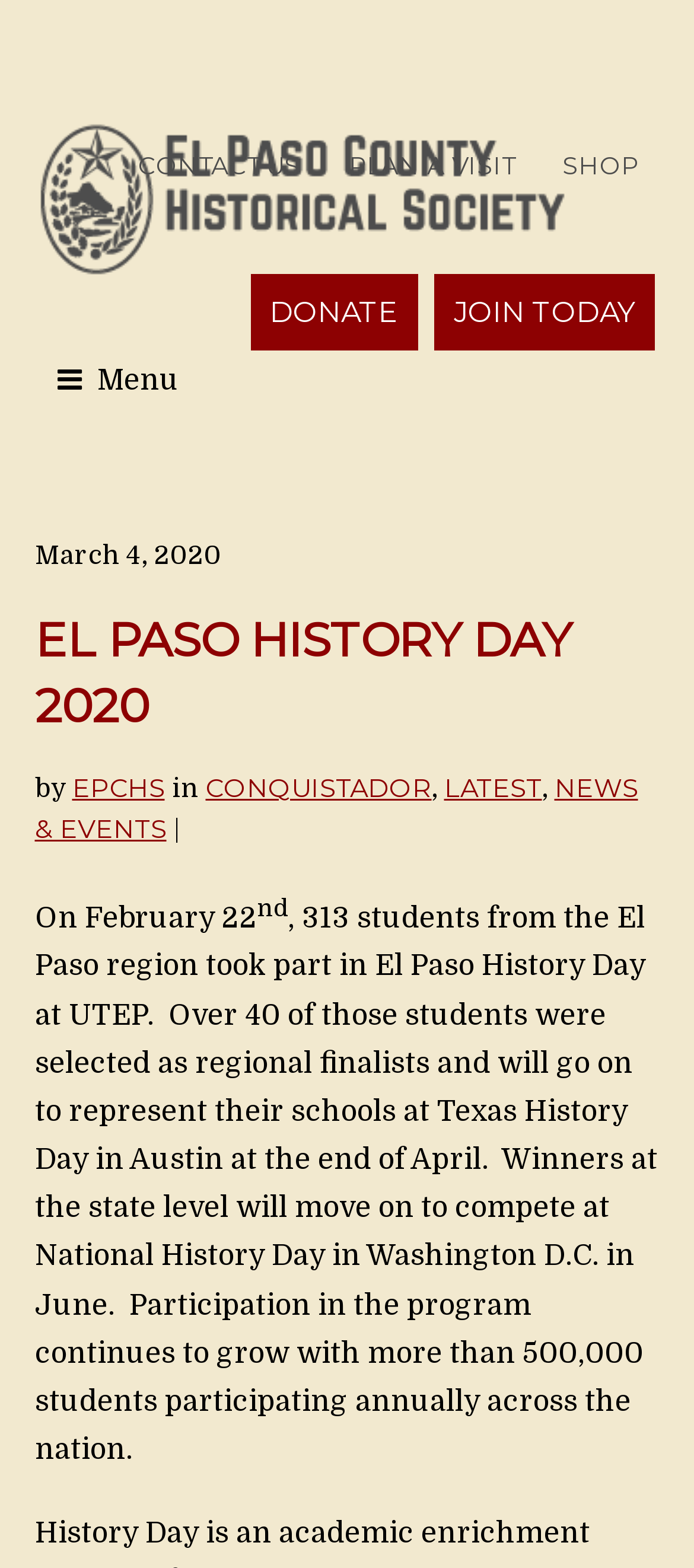Pinpoint the bounding box coordinates of the clickable area necessary to execute the following instruction: "Select 2024". The coordinates should be given as four float numbers between 0 and 1, namely [left, top, right, bottom].

None